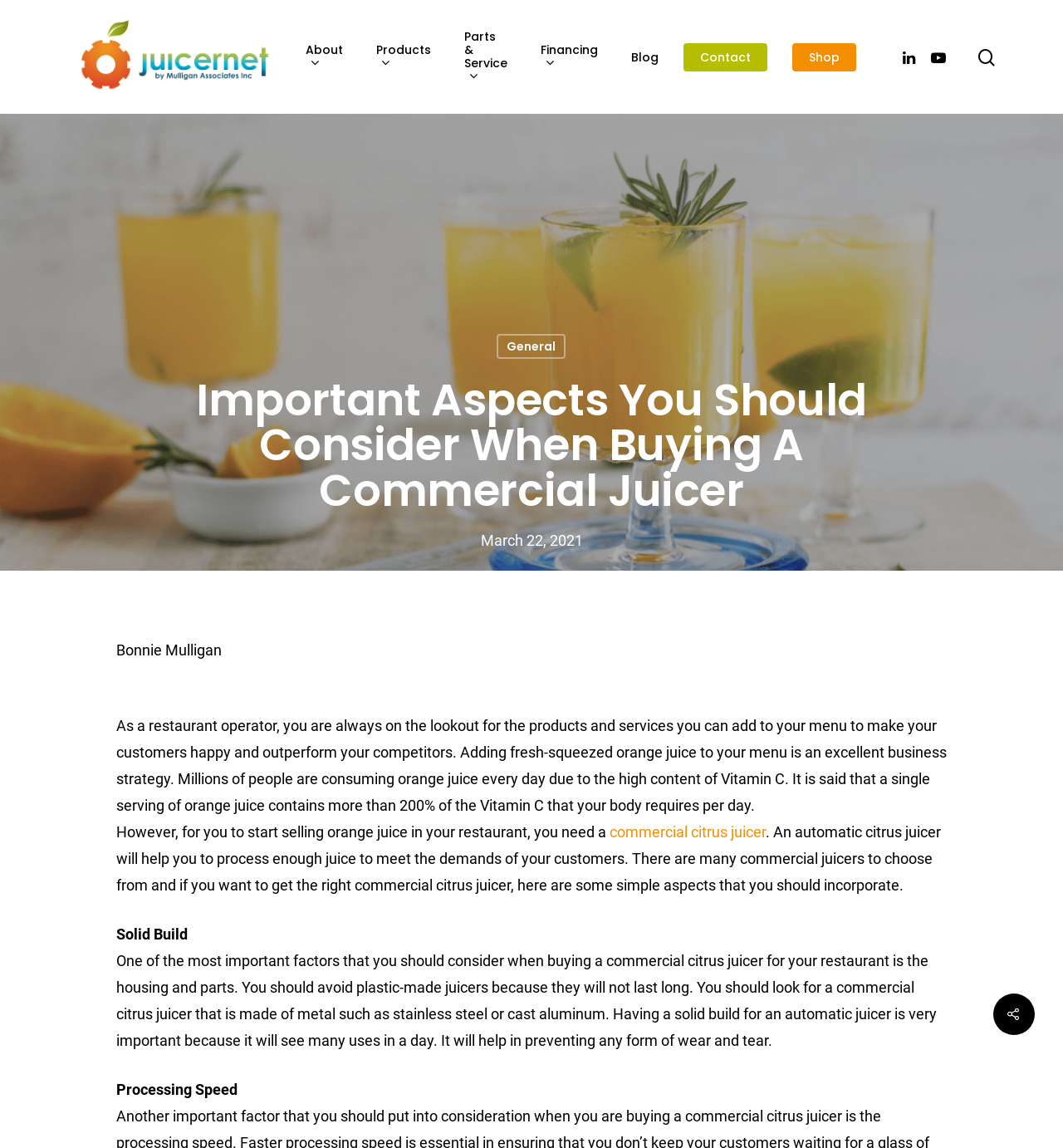Determine the bounding box coordinates for the element that should be clicked to follow this instruction: "Shop for products". The coordinates should be given as four float numbers between 0 and 1, in the format [left, top, right, bottom].

[0.746, 0.044, 0.806, 0.055]